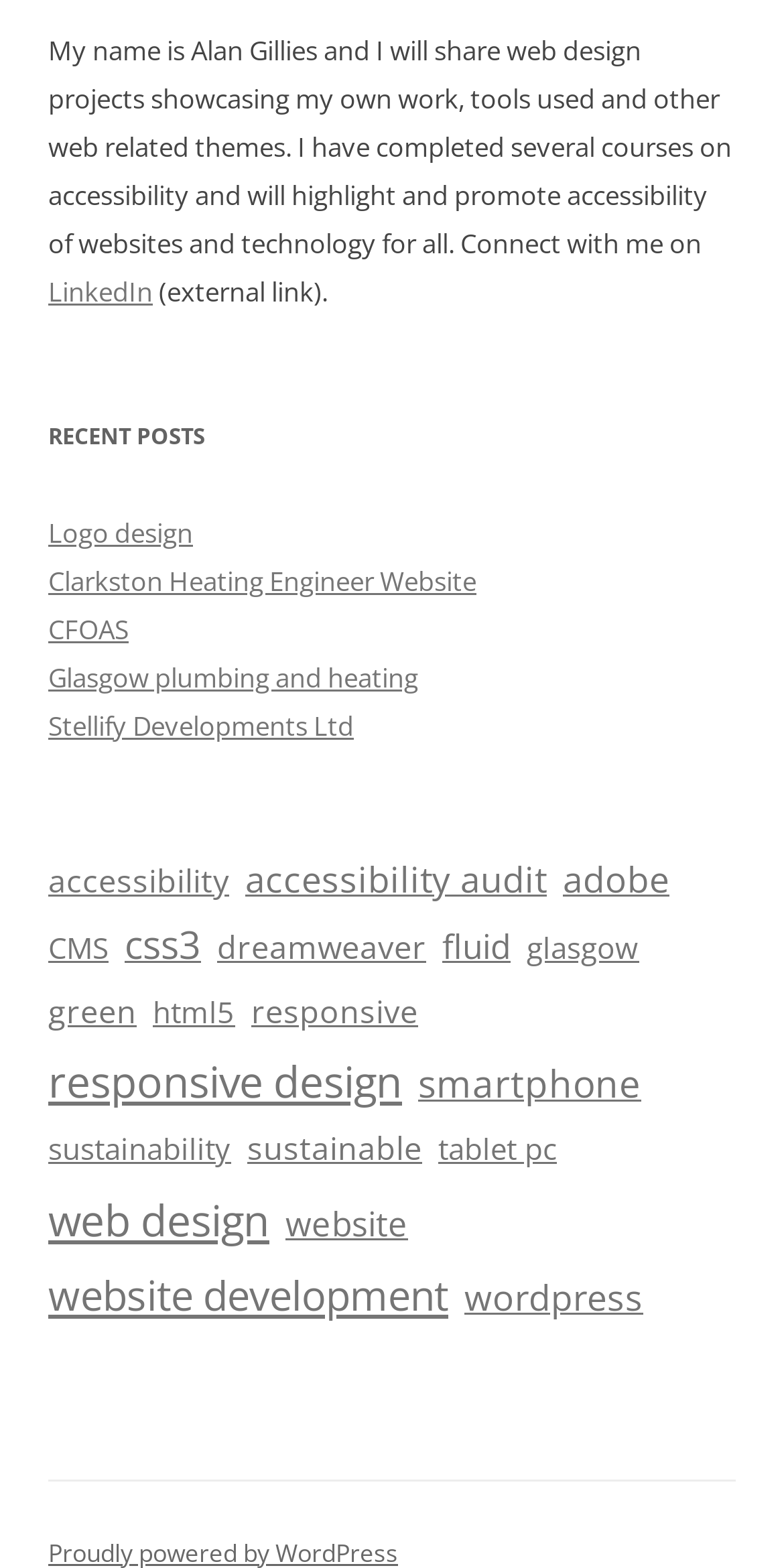Pinpoint the bounding box coordinates of the area that should be clicked to complete the following instruction: "Read about recent posts". The coordinates must be given as four float numbers between 0 and 1, i.e., [left, top, right, bottom].

[0.062, 0.263, 0.938, 0.294]